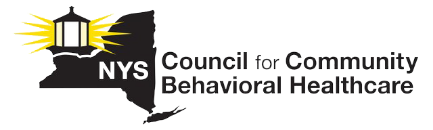Give a succinct answer to this question in a single word or phrase: 
What does the radiant light symbolize?

Hope and guidance